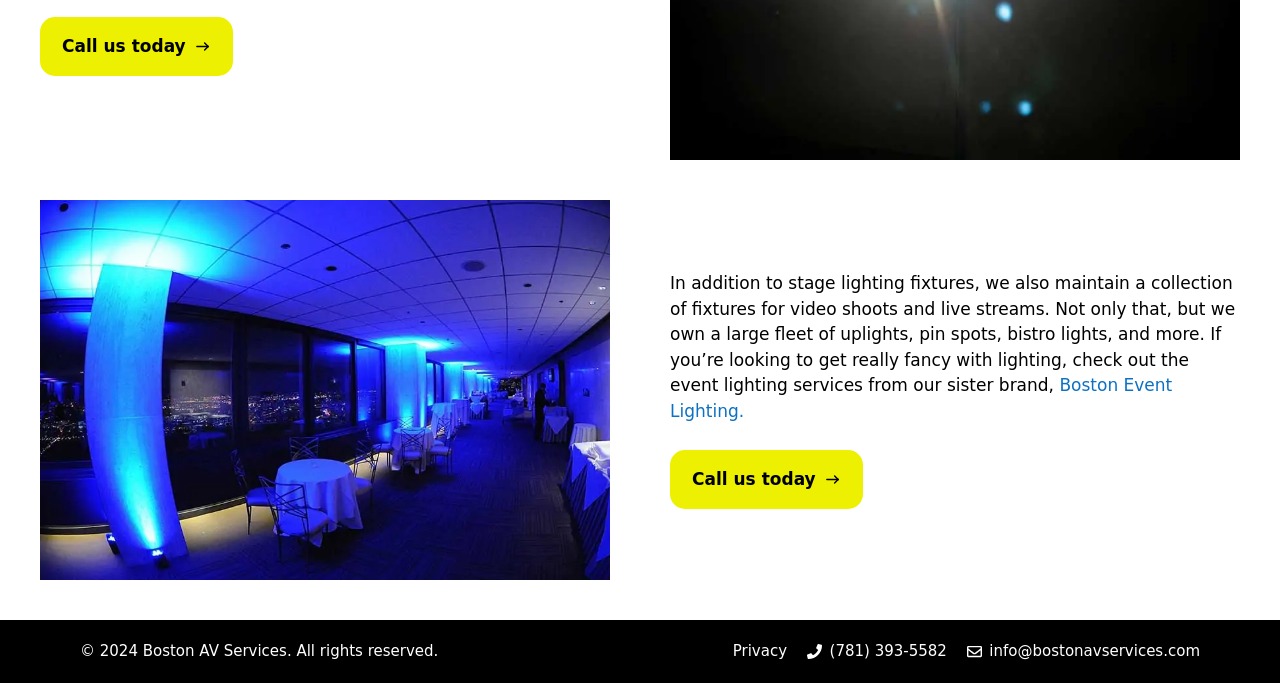Provide your answer in a single word or phrase: 
What year is the copyright of the webpage?

2024